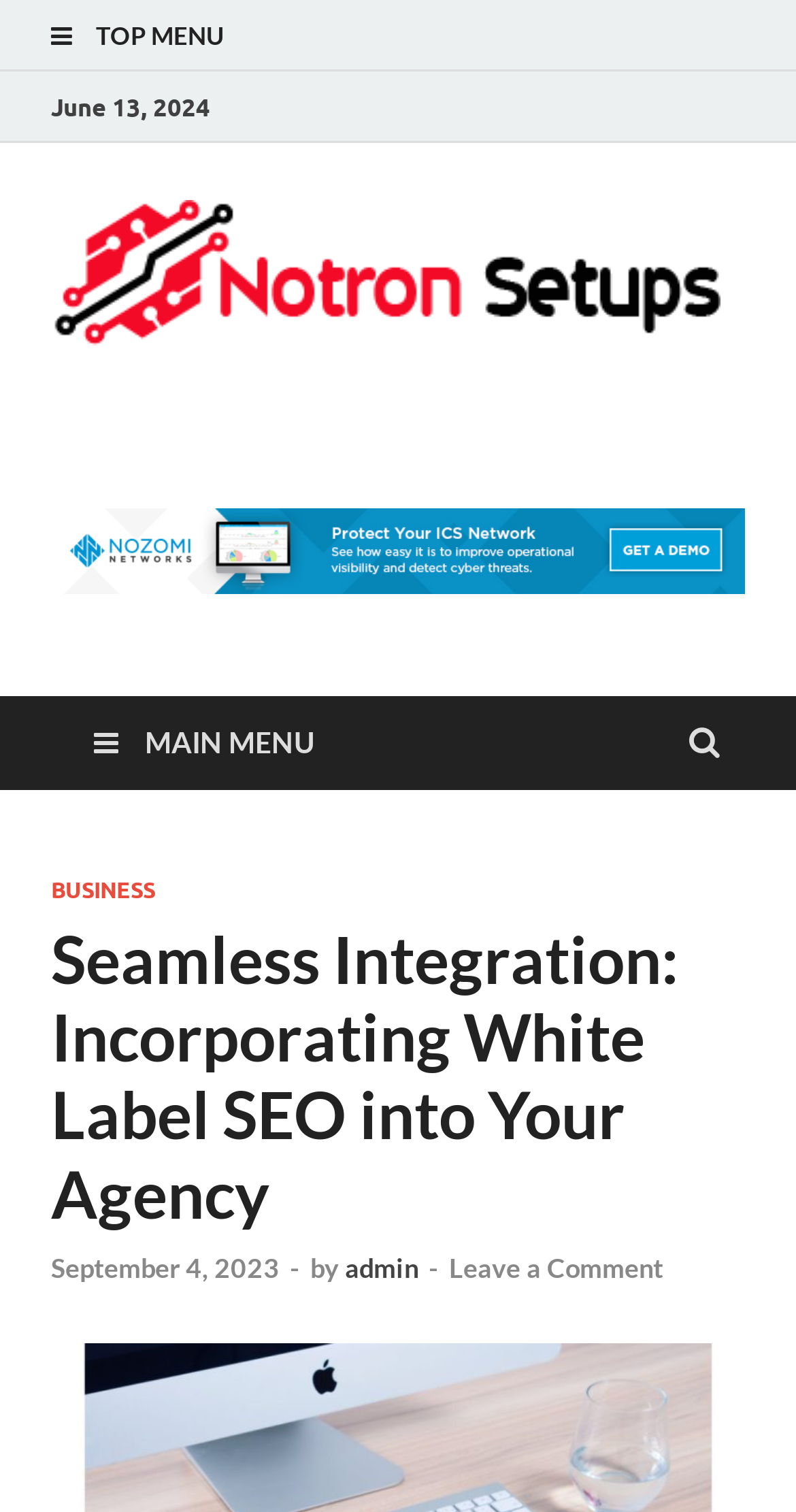Describe all the visual and textual components of the webpage comprehensively.

The webpage appears to be a blog post or article page. At the top, there is a main menu link with a hamburger icon, followed by a date "June 13, 2024" and a link to "Notron Set Up" with an accompanying image. Below this, there is a secondary menu link with a hamburger icon labeled "MAIN MENU".

The main content of the page is a blog post titled "Seamless Integration: Incorporating White Label SEO into Your Agency", which is a heading. The post is dated "September 4, 2023" and is written by "admin". There is also a link to "Leave a Comment" at the bottom of the post.

On the top-right side of the page, there is a link to "TOP MENU". The page also has a complementary section that spans most of the width of the page, but its content is not specified.

There are several links to different categories, including "BUSINESS", which is located within the main menu. The overall layout of the page is organized, with clear headings and concise text.